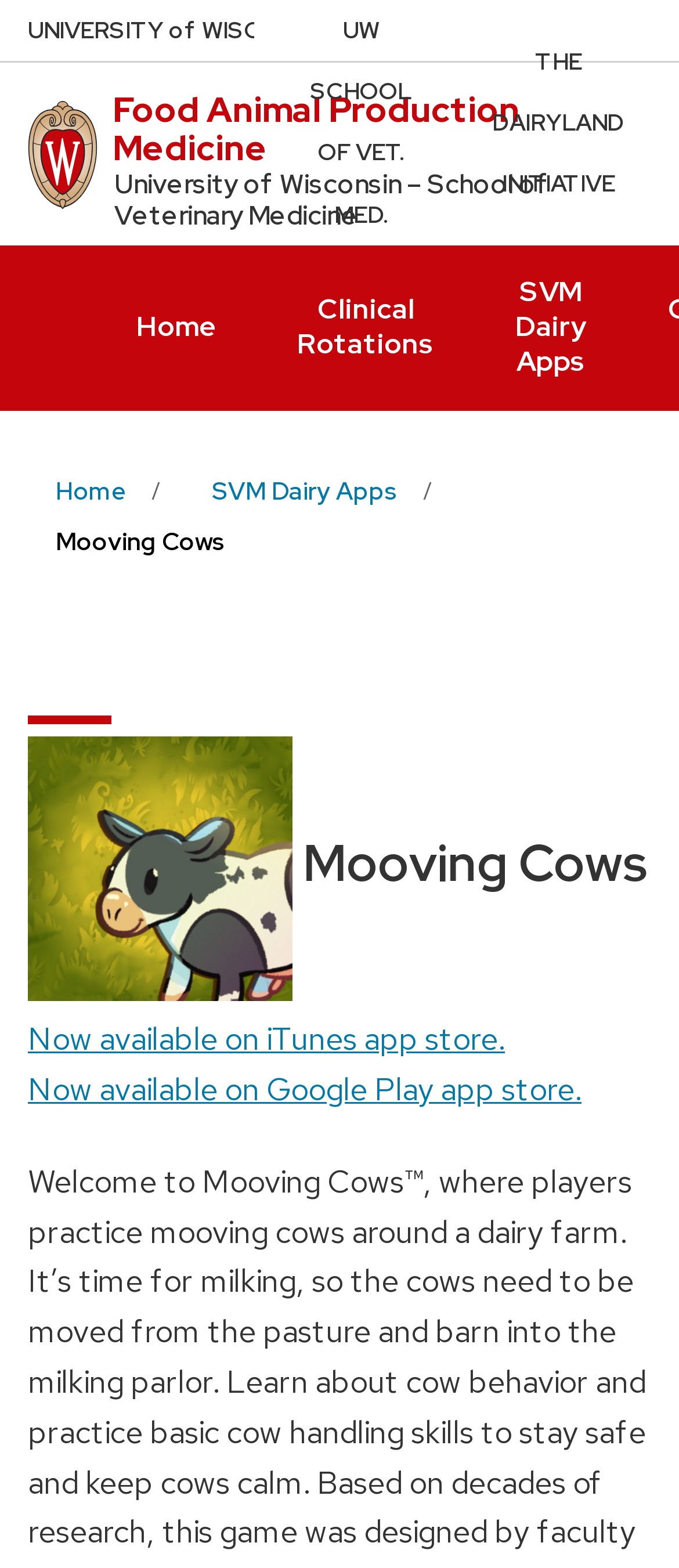Please specify the bounding box coordinates of the clickable region necessary for completing the following instruction: "Download Mooving Cows from iTunes app store". The coordinates must consist of four float numbers between 0 and 1, i.e., [left, top, right, bottom].

[0.041, 0.65, 0.744, 0.675]